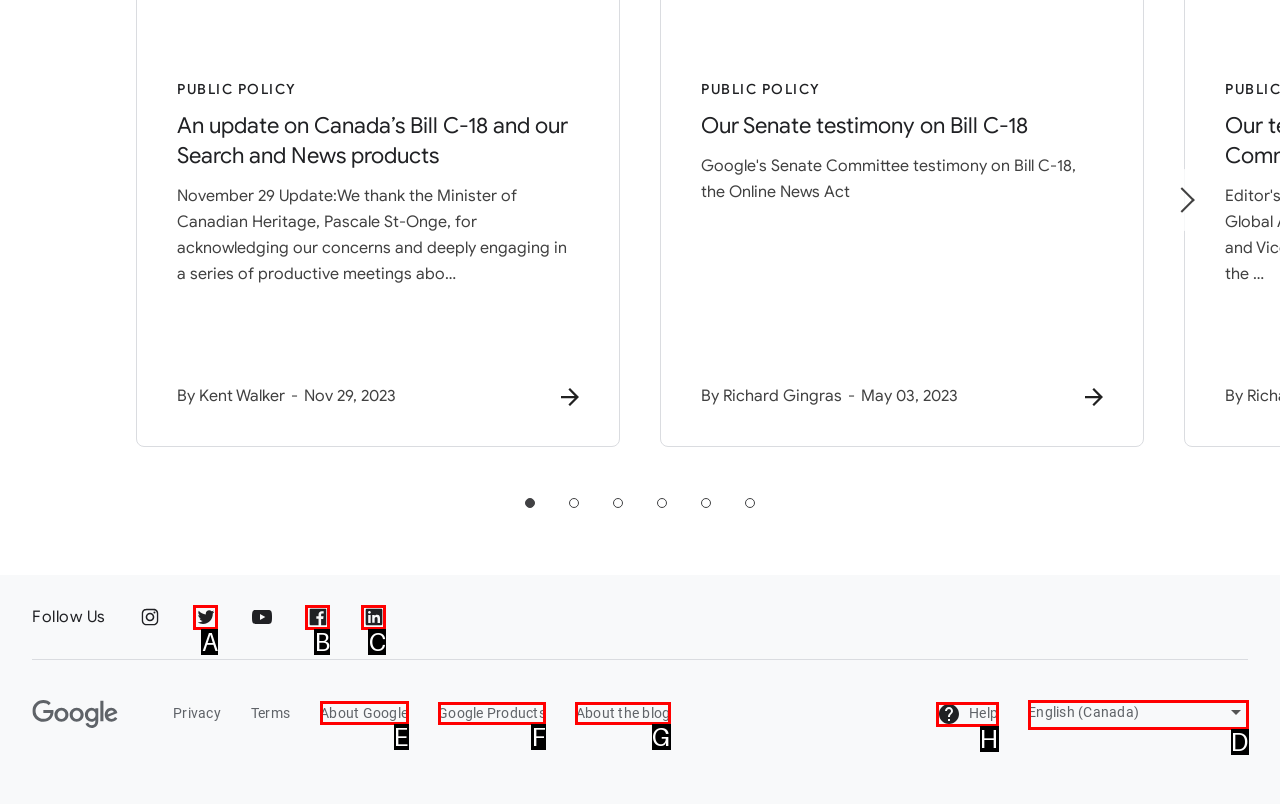Select the letter of the element you need to click to complete this task: Click on the 'Post Comment' button
Answer using the letter from the specified choices.

None